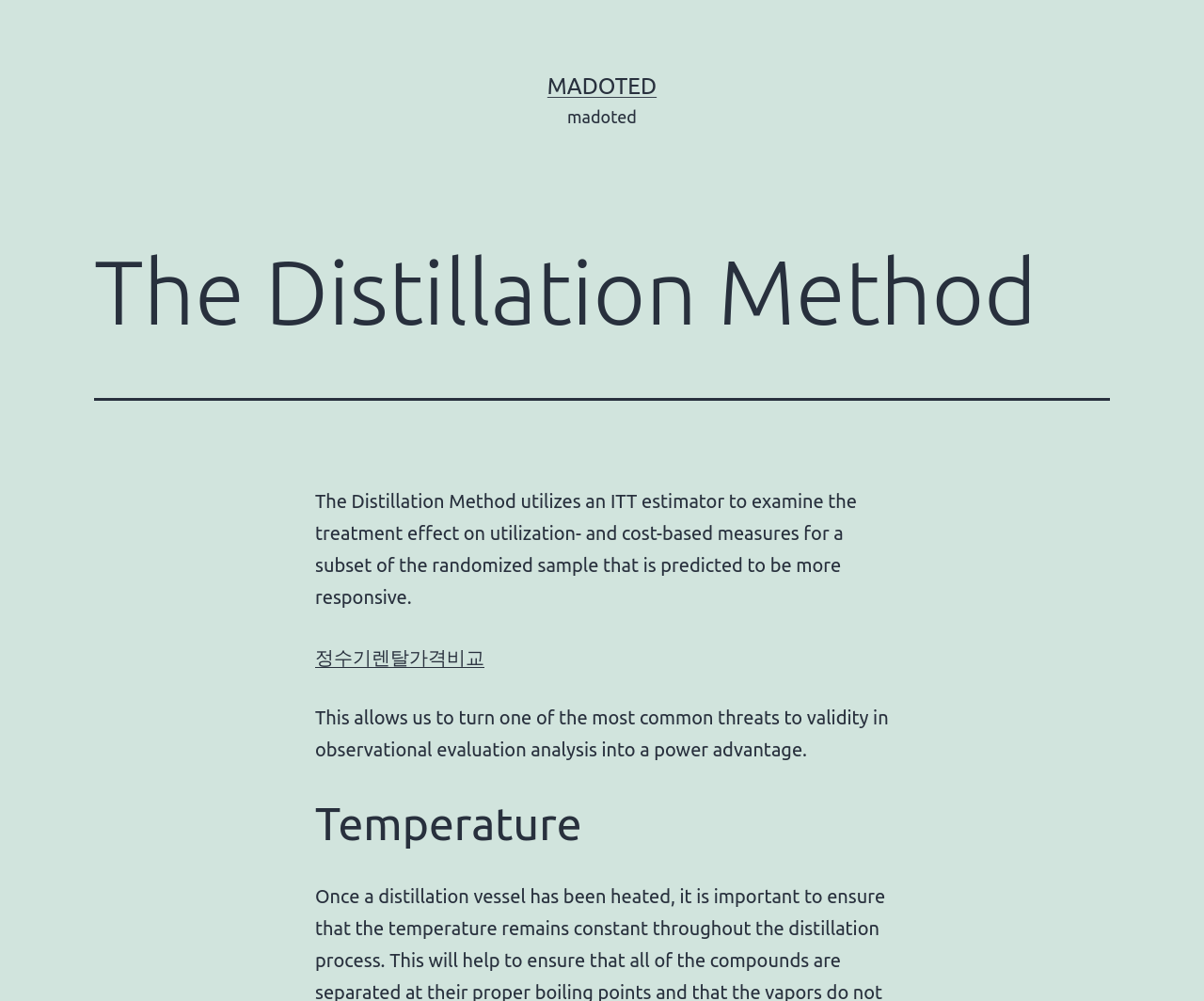Provide the bounding box coordinates for the UI element that is described by this text: "Info@alsabilahschools.com". The coordinates should be in the form of four float numbers between 0 and 1: [left, top, right, bottom].

None